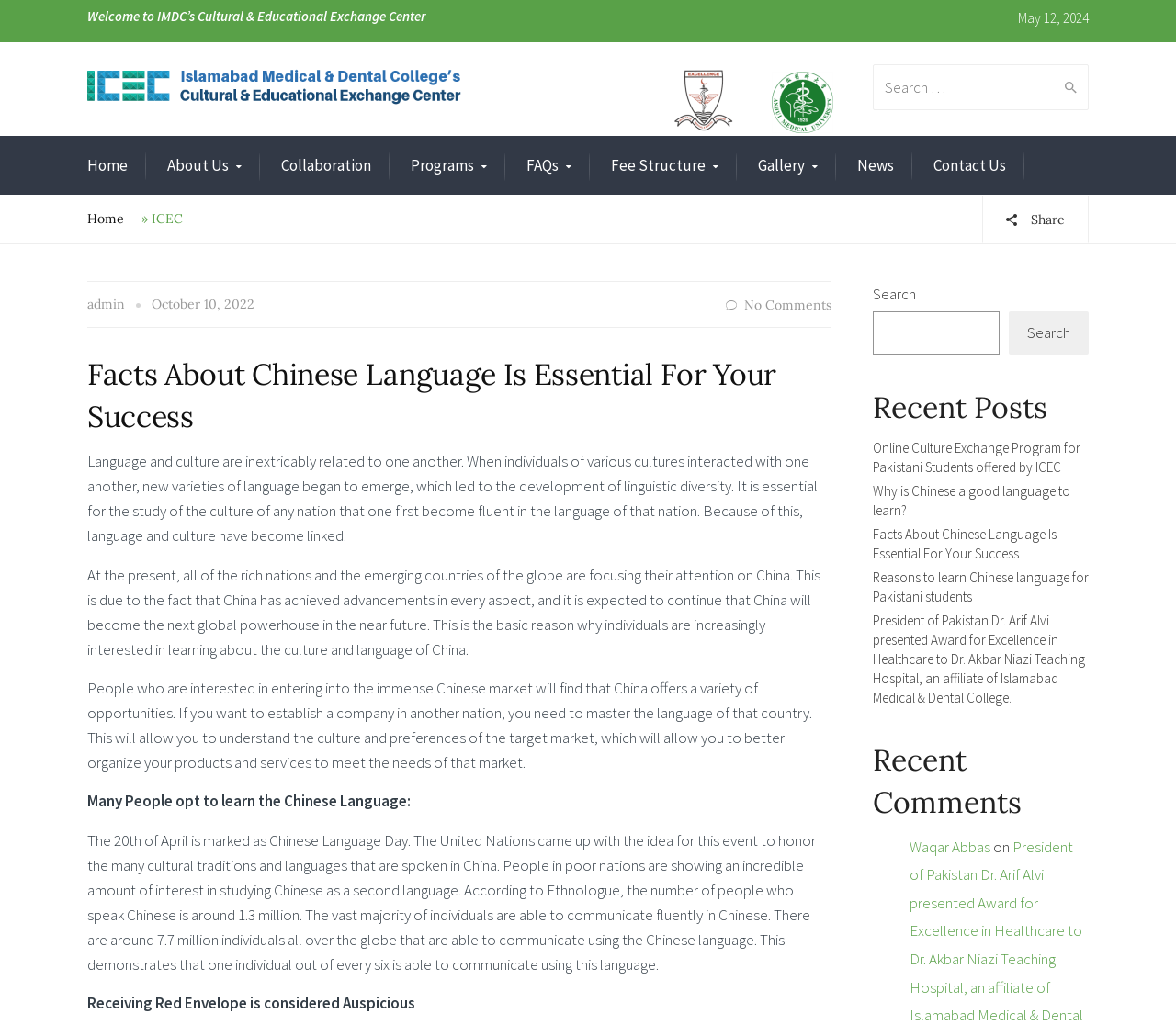How many recent posts are listed?
Refer to the screenshot and deliver a thorough answer to the question presented.

I counted the number of links under the 'Recent Posts' heading and found 5 links, which represent the recent posts listed on the webpage.